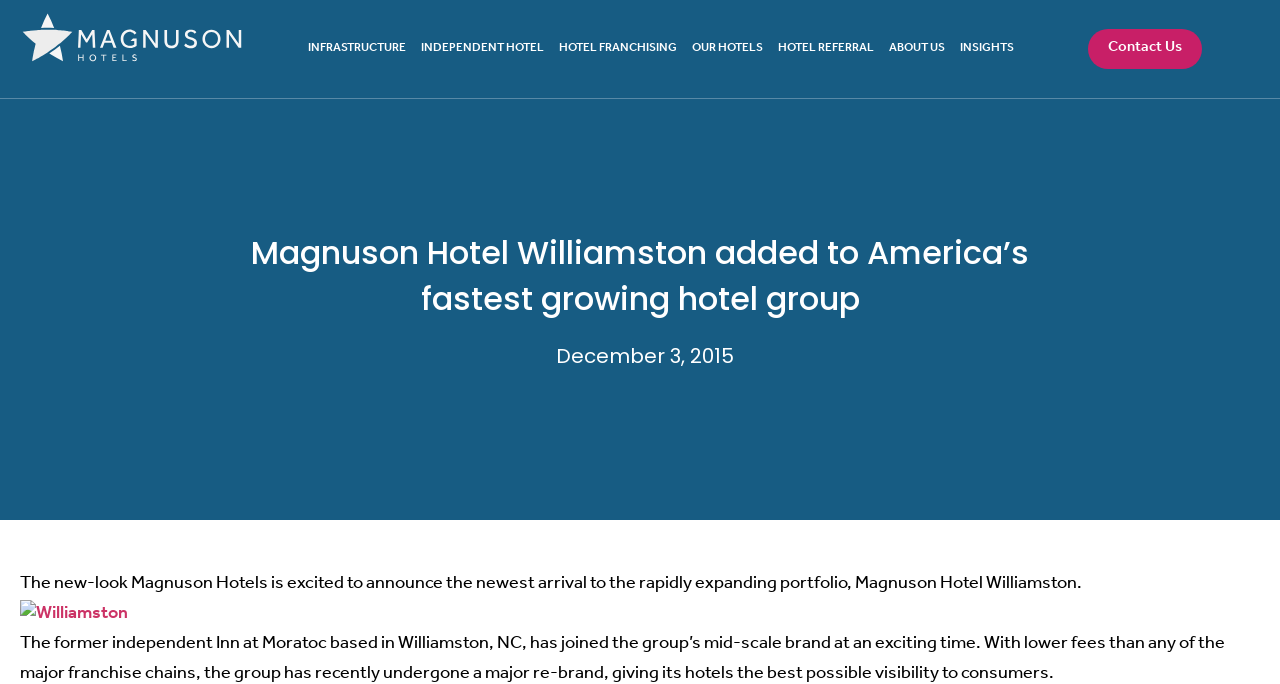What is the name of the hotel mentioned in the article? Look at the image and give a one-word or short phrase answer.

Magnuson Hotel Williamston